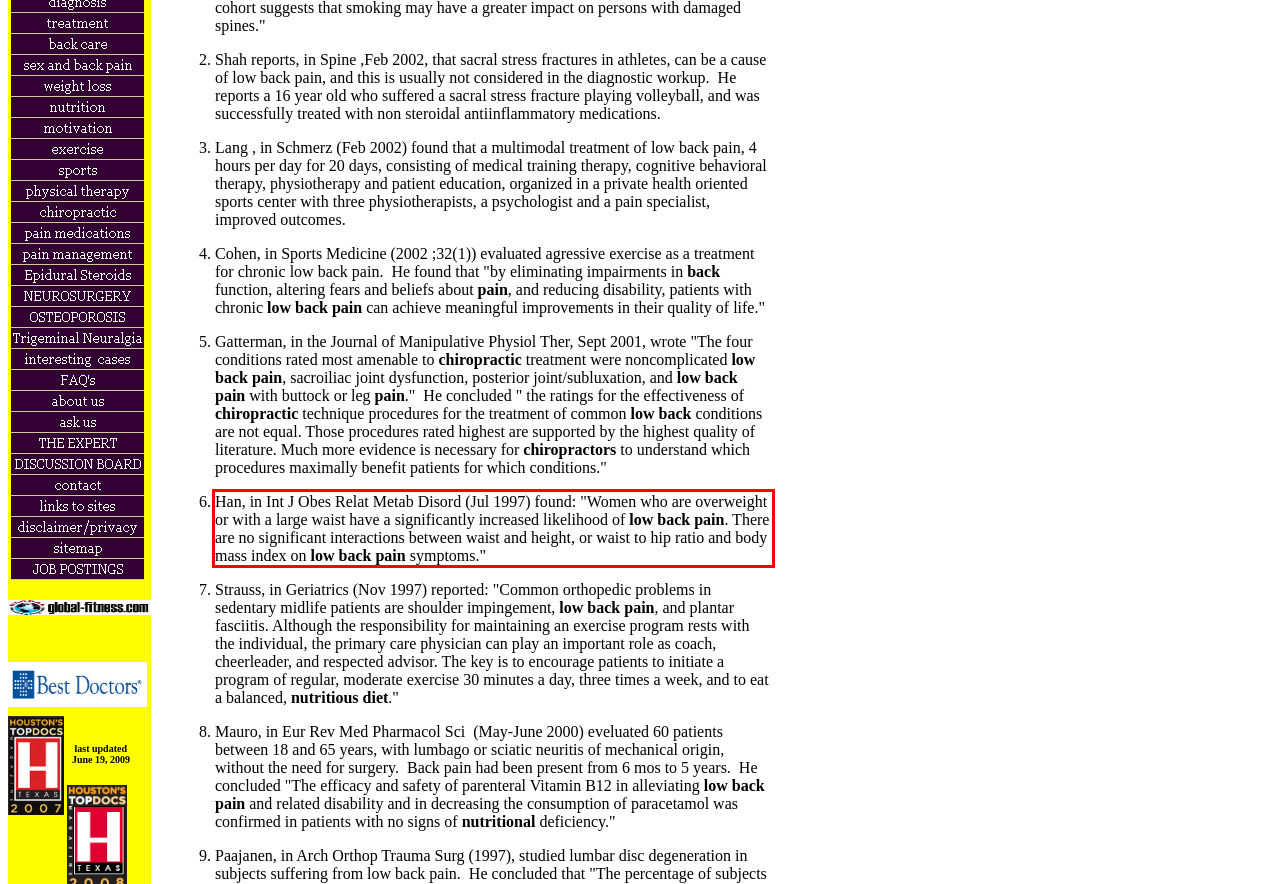From the screenshot of the webpage, locate the red bounding box and extract the text contained within that area.

Han, in Int J Obes Relat Metab Disord (Jul 1997) found: "Women who are overweight or with a large waist have a significantly increased likelihood of low back pain. There are no significant interactions between waist and height, or waist to hip ratio and body mass index on low back pain symptoms."